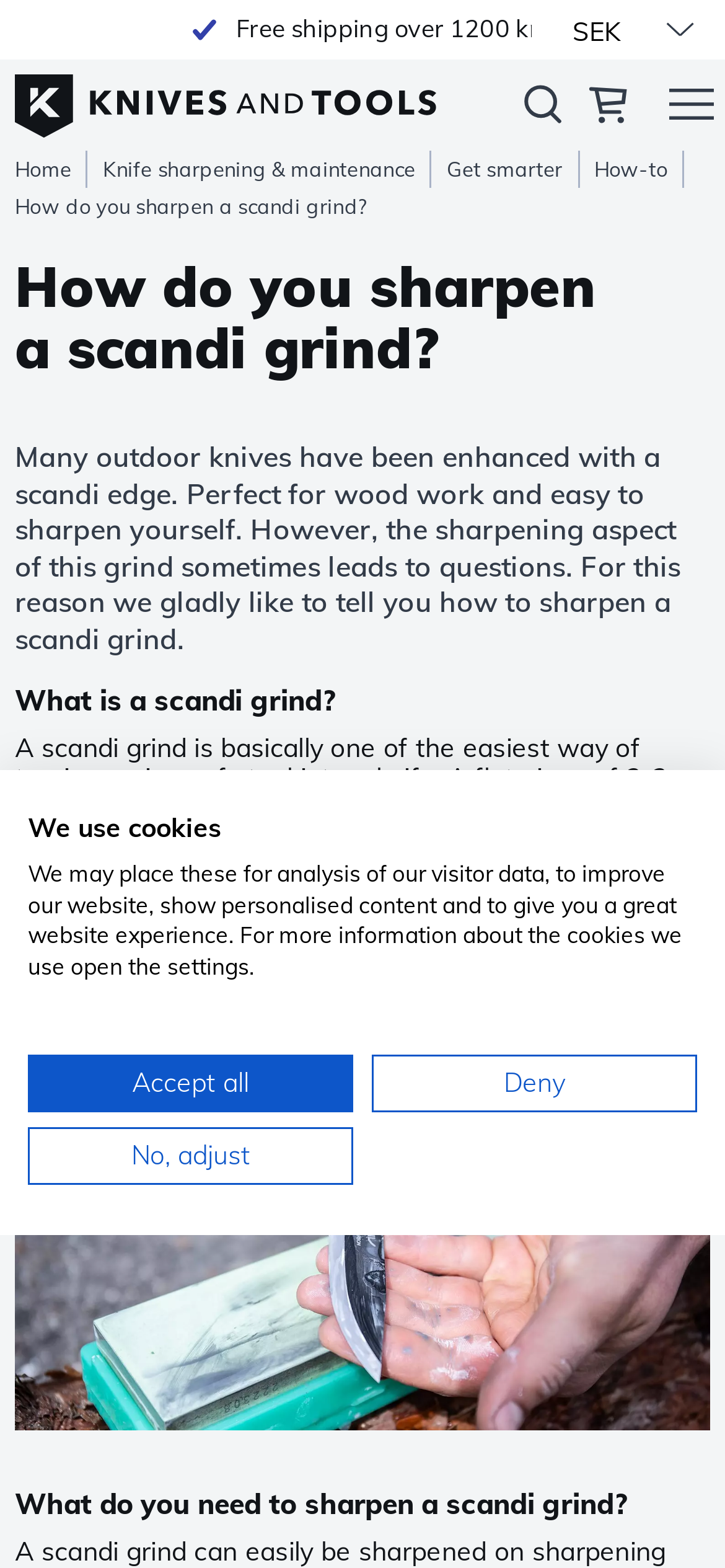Given the description Get smarter, predict the bounding box coordinates of the UI element. Ensure the coordinates are in the format (top-left x, top-left y, bottom-right x, bottom-right y) and all values are between 0 and 1.

[0.616, 0.096, 0.799, 0.12]